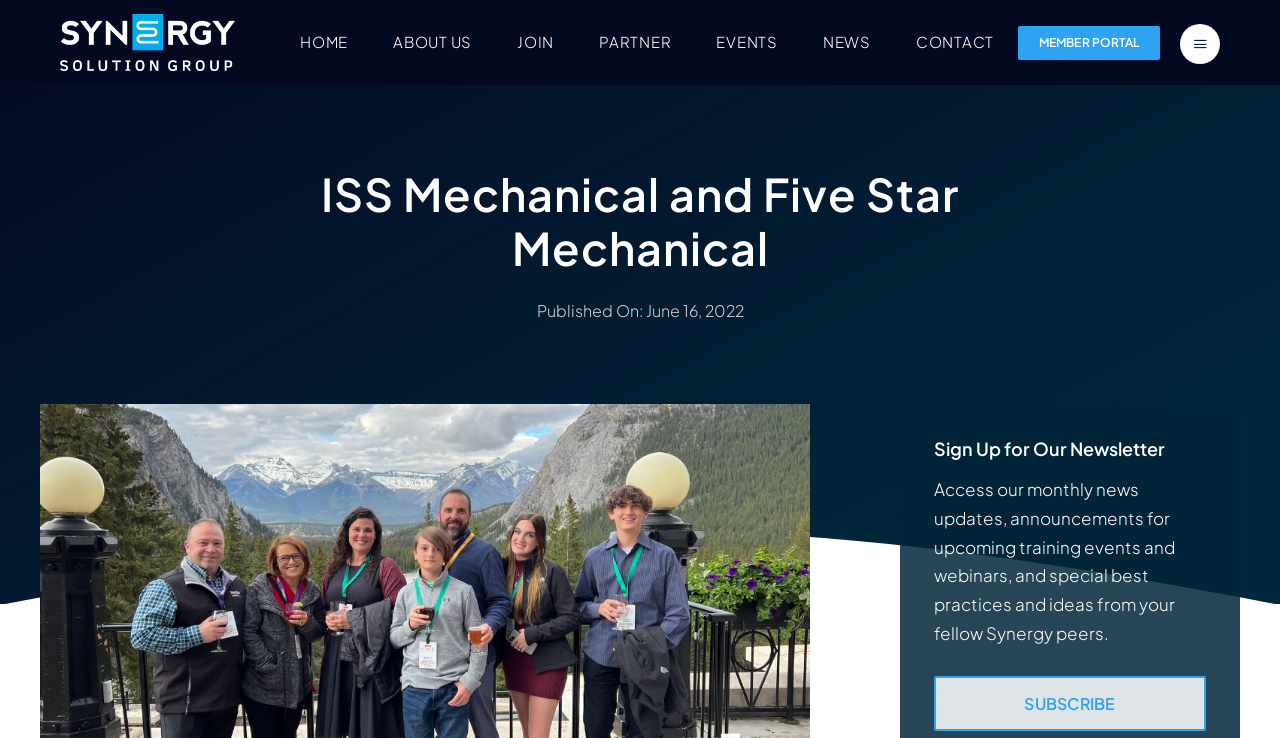What is the date of the published article?
Give a single word or phrase as your answer by examining the image.

June 16, 2022